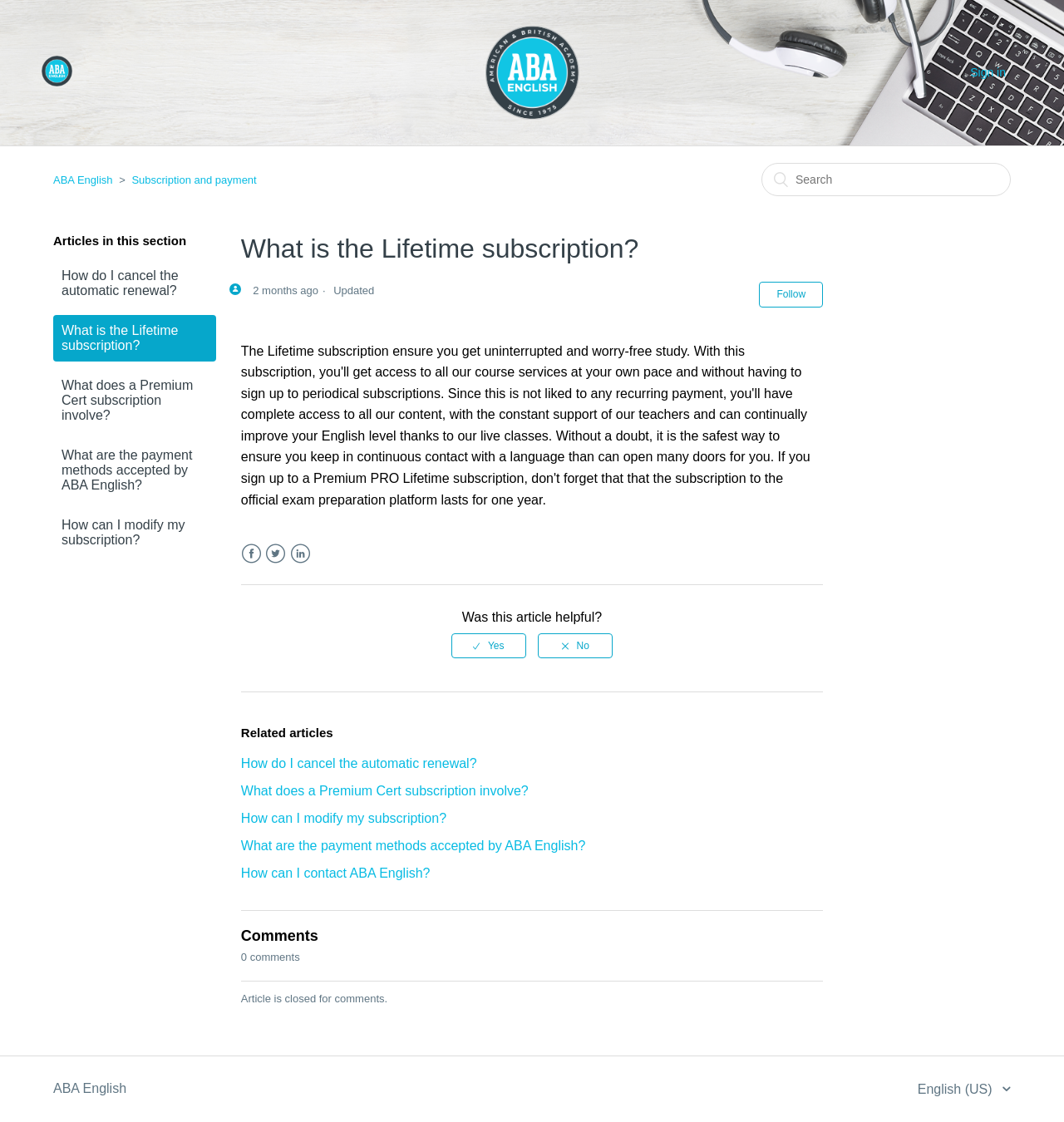Reply to the question below using a single word or brief phrase:
What is the purpose of the 'Sign in' button?

To log in to the website